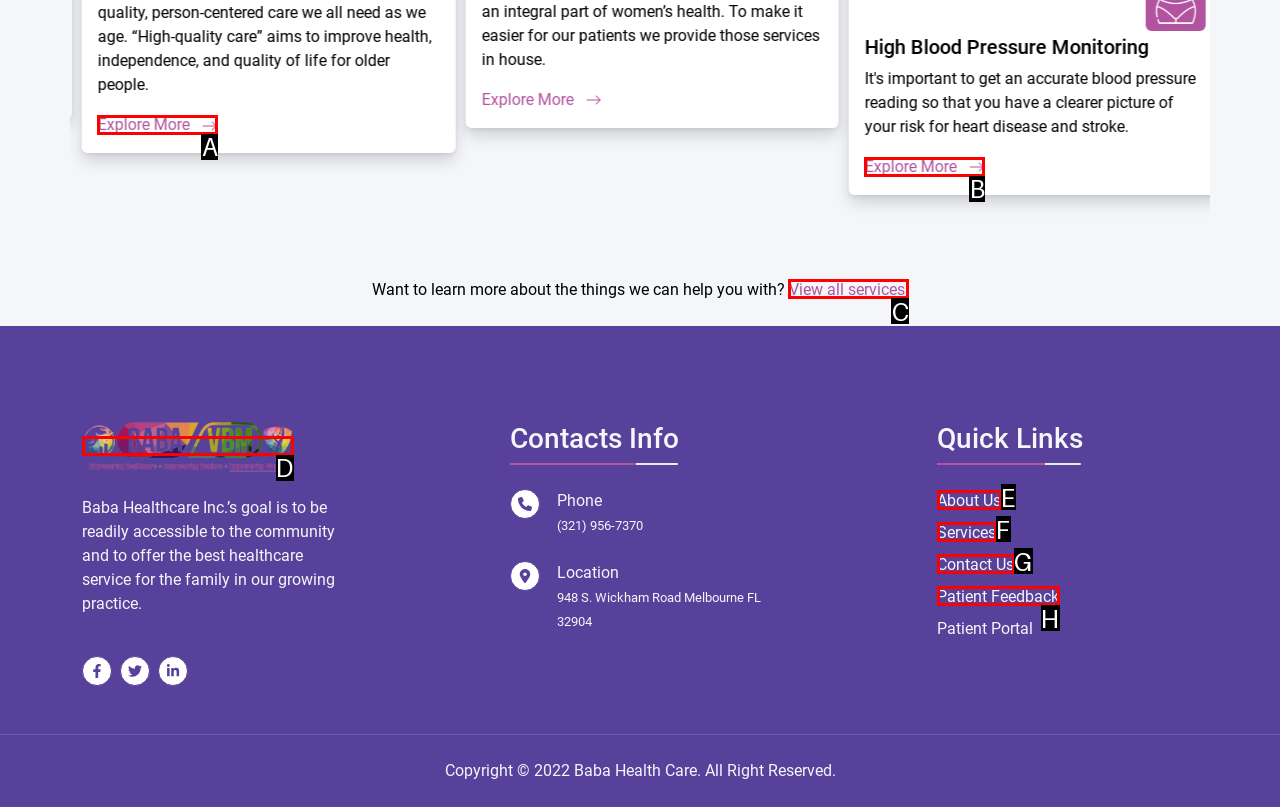Refer to the element description: aria-label="First Name" name="first-name" placeholder="First Name" and identify the matching HTML element. State your answer with the appropriate letter.

None